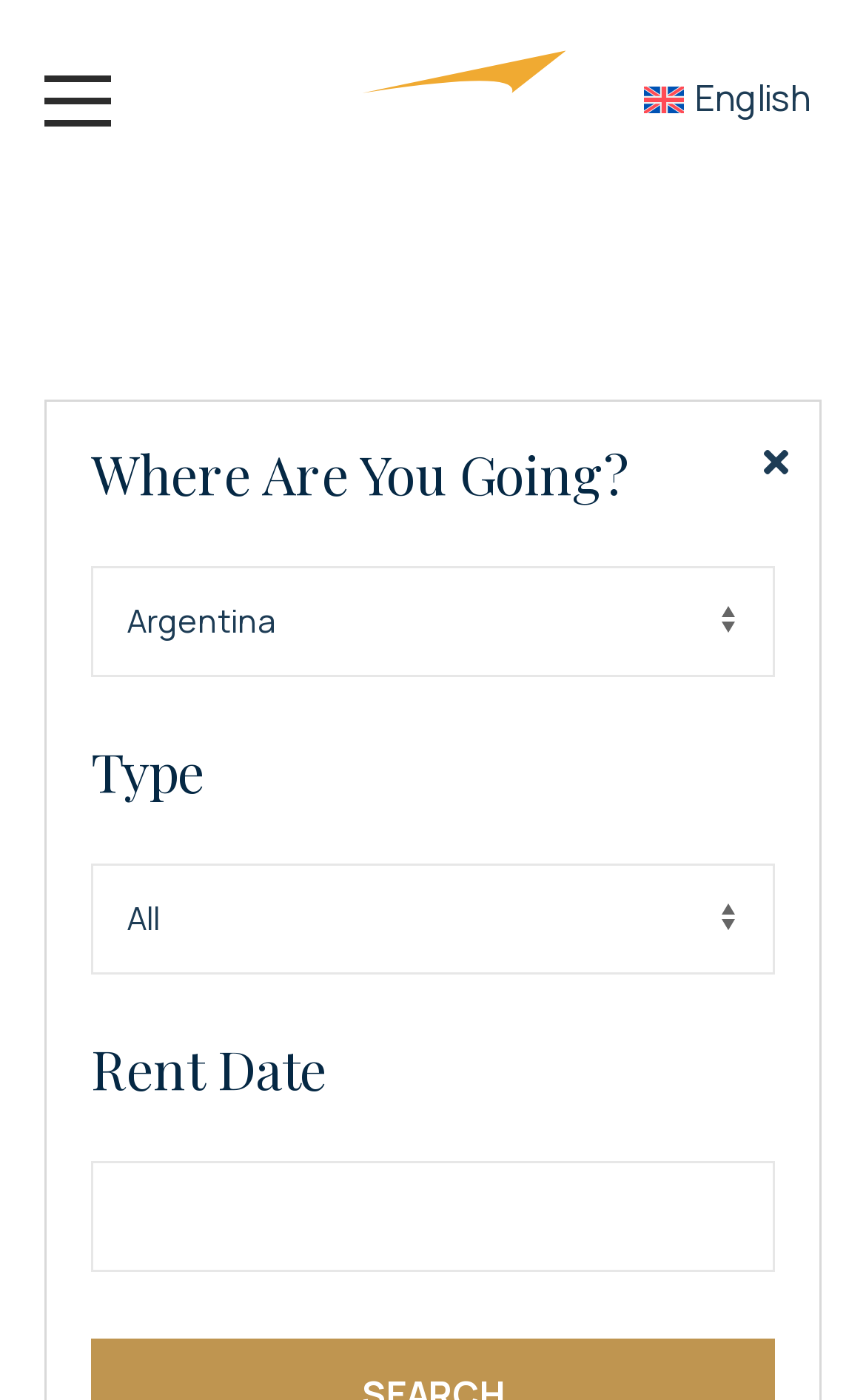Respond to the question below with a single word or phrase:
What is the language of the webpage?

English